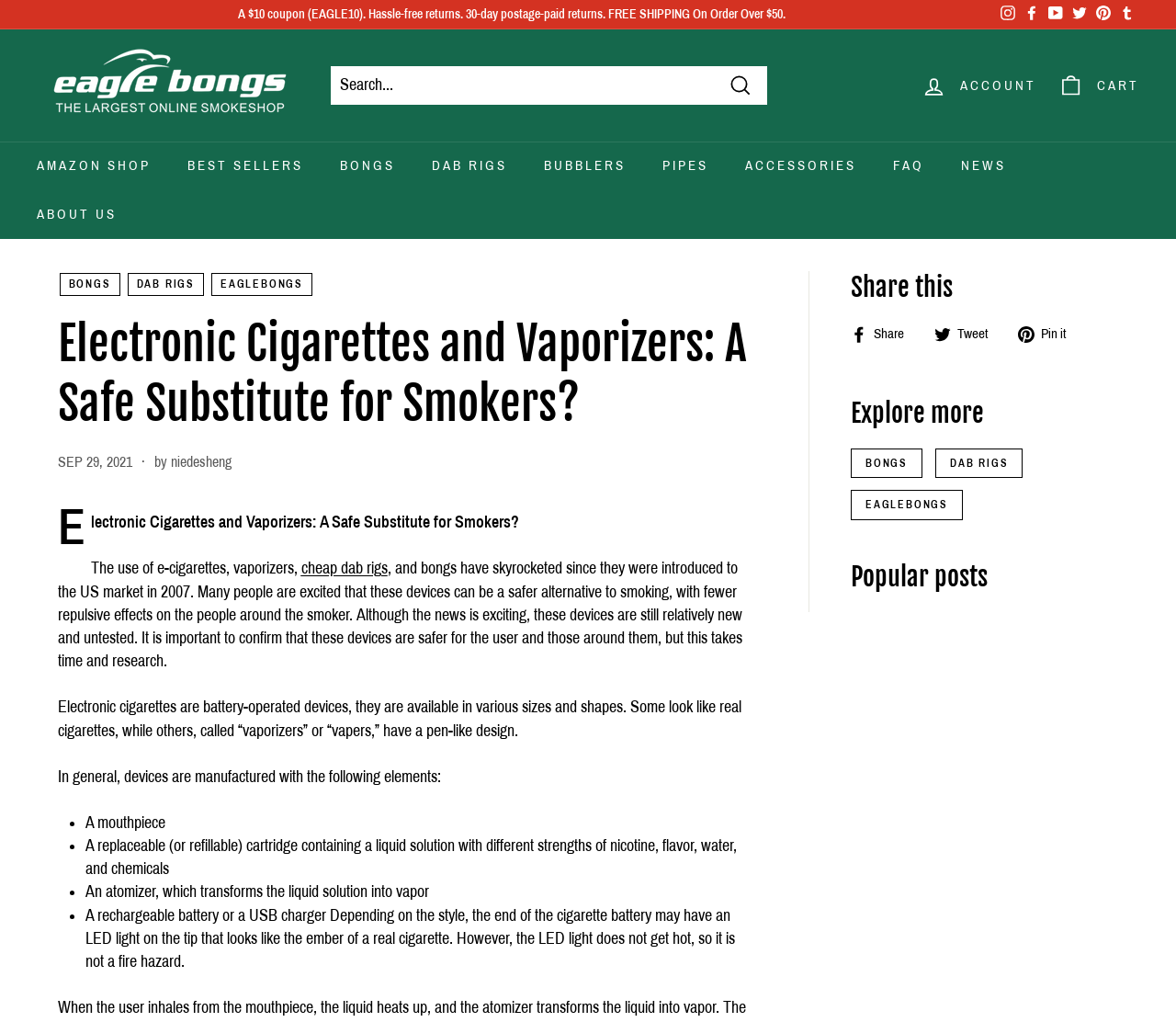What is the coupon code for a $10 discount?
Please give a well-detailed answer to the question.

The coupon code can be found at the top of the webpage, where it says 'A $10 coupon (EAGLE10). Hassle-free returns. 30-day postage-paid returns. FREE SHIPPING On Order Over $50.'